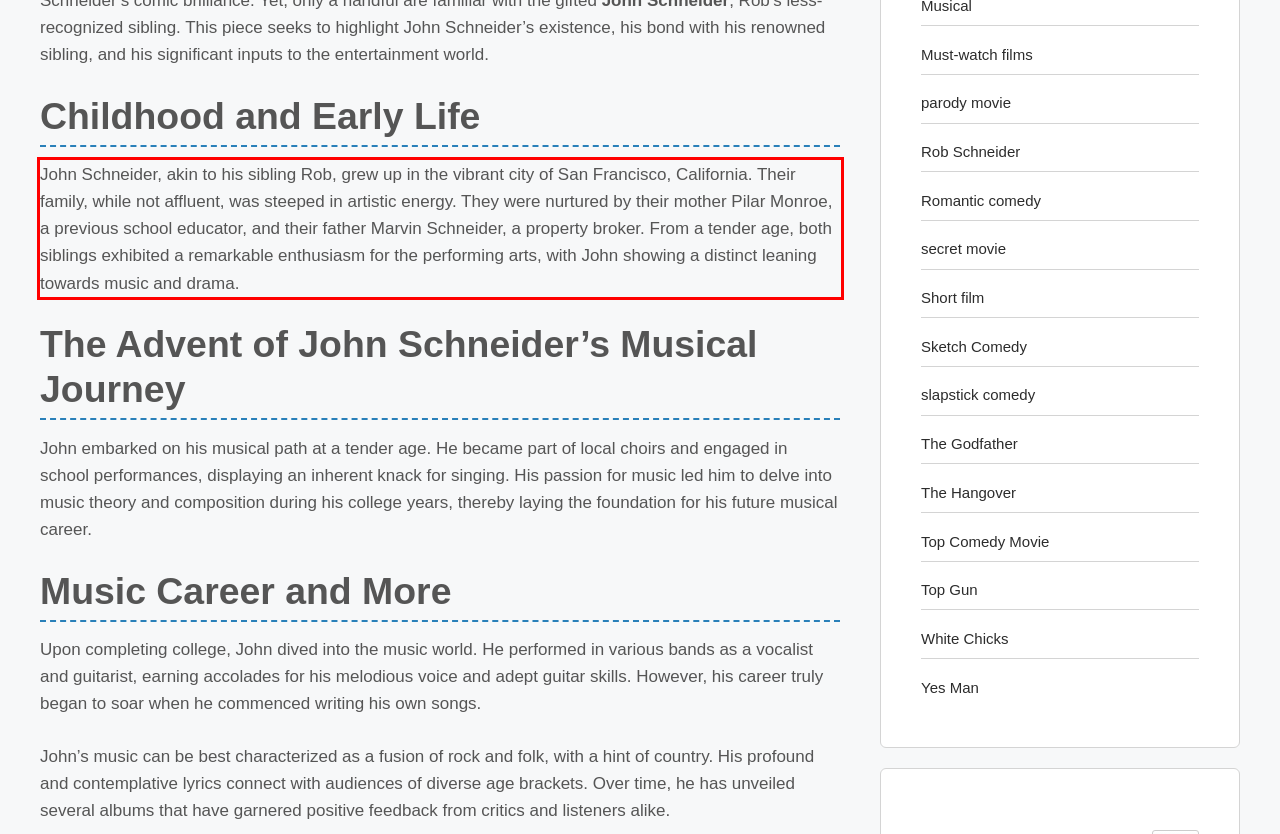Analyze the screenshot of a webpage where a red rectangle is bounding a UI element. Extract and generate the text content within this red bounding box.

John Schneider, akin to his sibling Rob, grew up in the vibrant city of San Francisco, California. Their family, while not affluent, was steeped in artistic energy. They were nurtured by their mother Pilar Monroe, a previous school educator, and their father Marvin Schneider, a property broker. From a tender age, both siblings exhibited a remarkable enthusiasm for the performing arts, with John showing a distinct leaning towards music and drama.